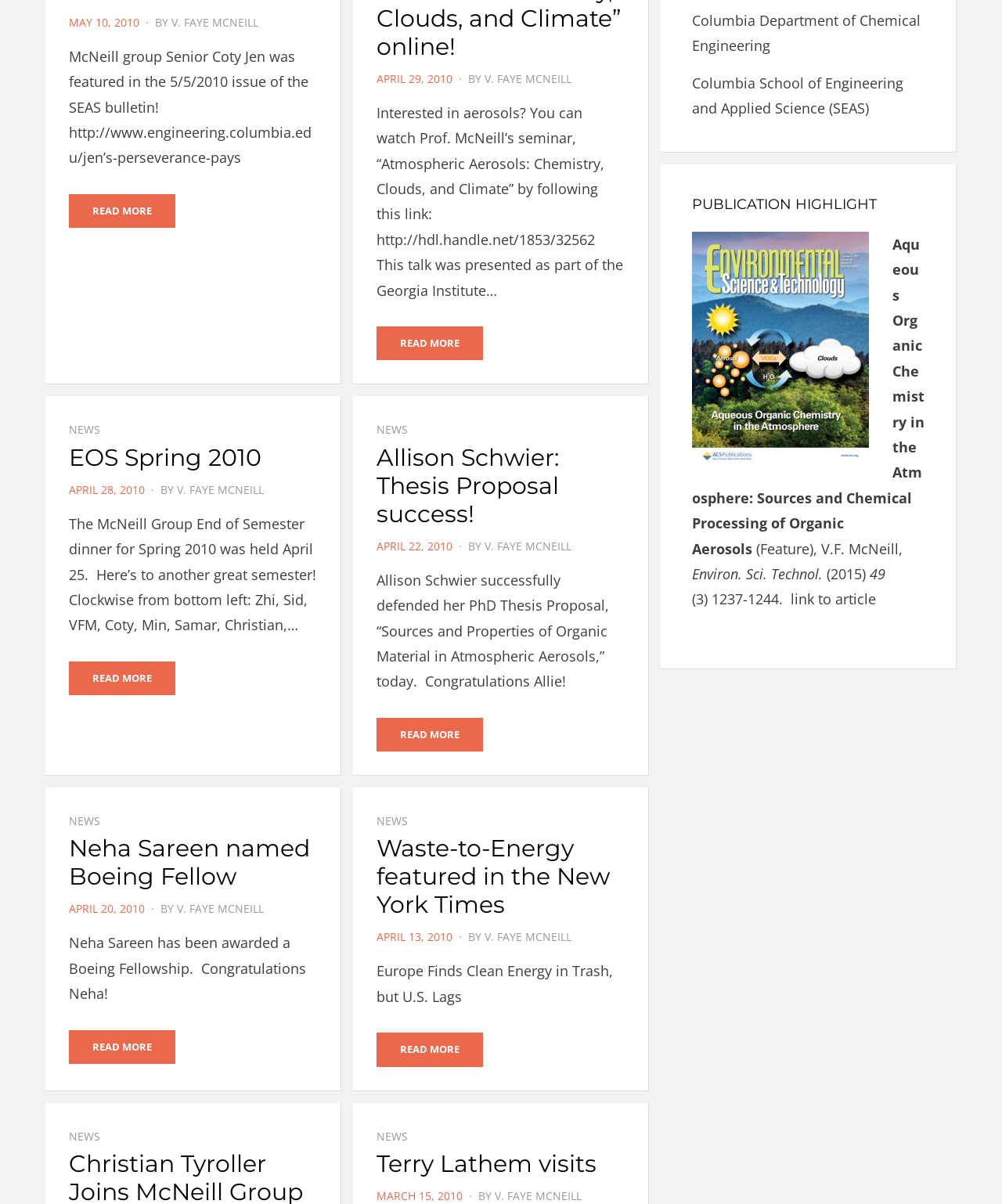Please provide the bounding box coordinates for the element that needs to be clicked to perform the following instruction: "Visit the 'Columbia Department of Chemical Engineering' website". The coordinates should be given as four float numbers between 0 and 1, i.e., [left, top, right, bottom].

[0.691, 0.009, 0.919, 0.046]